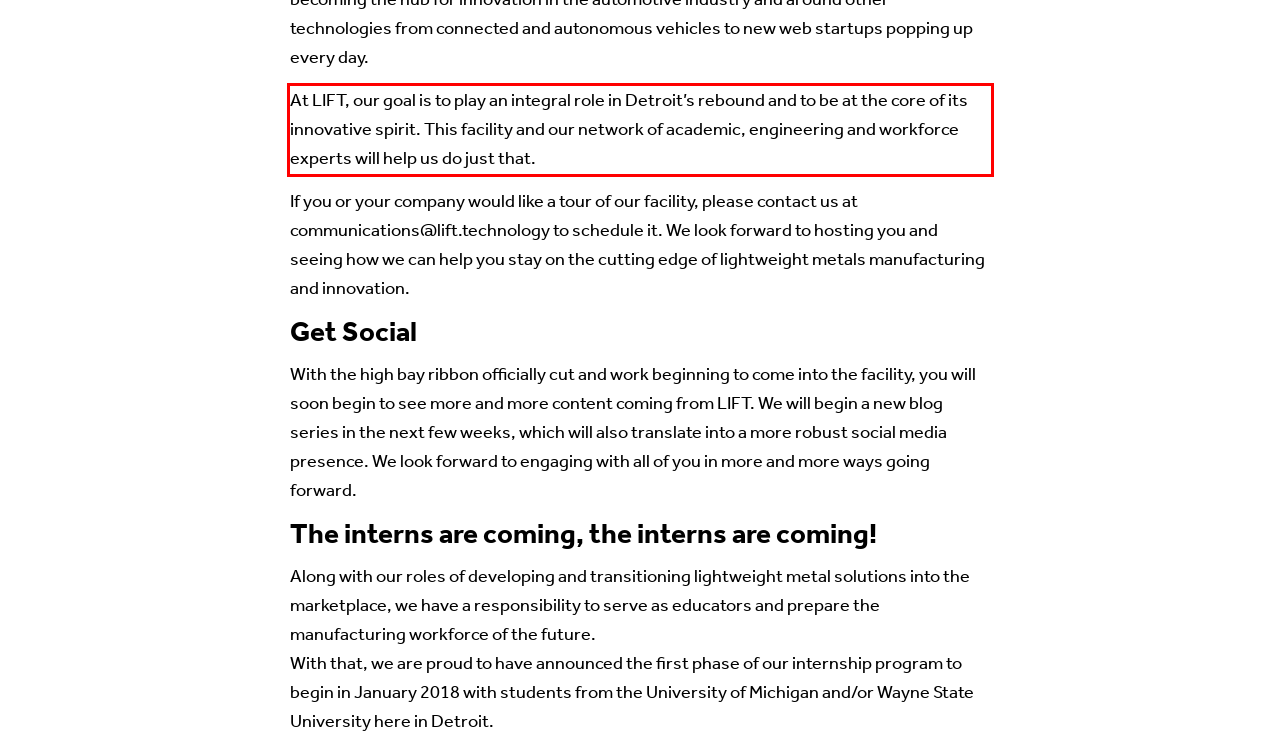Please analyze the provided webpage screenshot and perform OCR to extract the text content from the red rectangle bounding box.

At LIFT, our goal is to play an integral role in Detroit’s rebound and to be at the core of its innovative spirit. This facility and our network of academic, engineering and workforce experts will help us do just that.